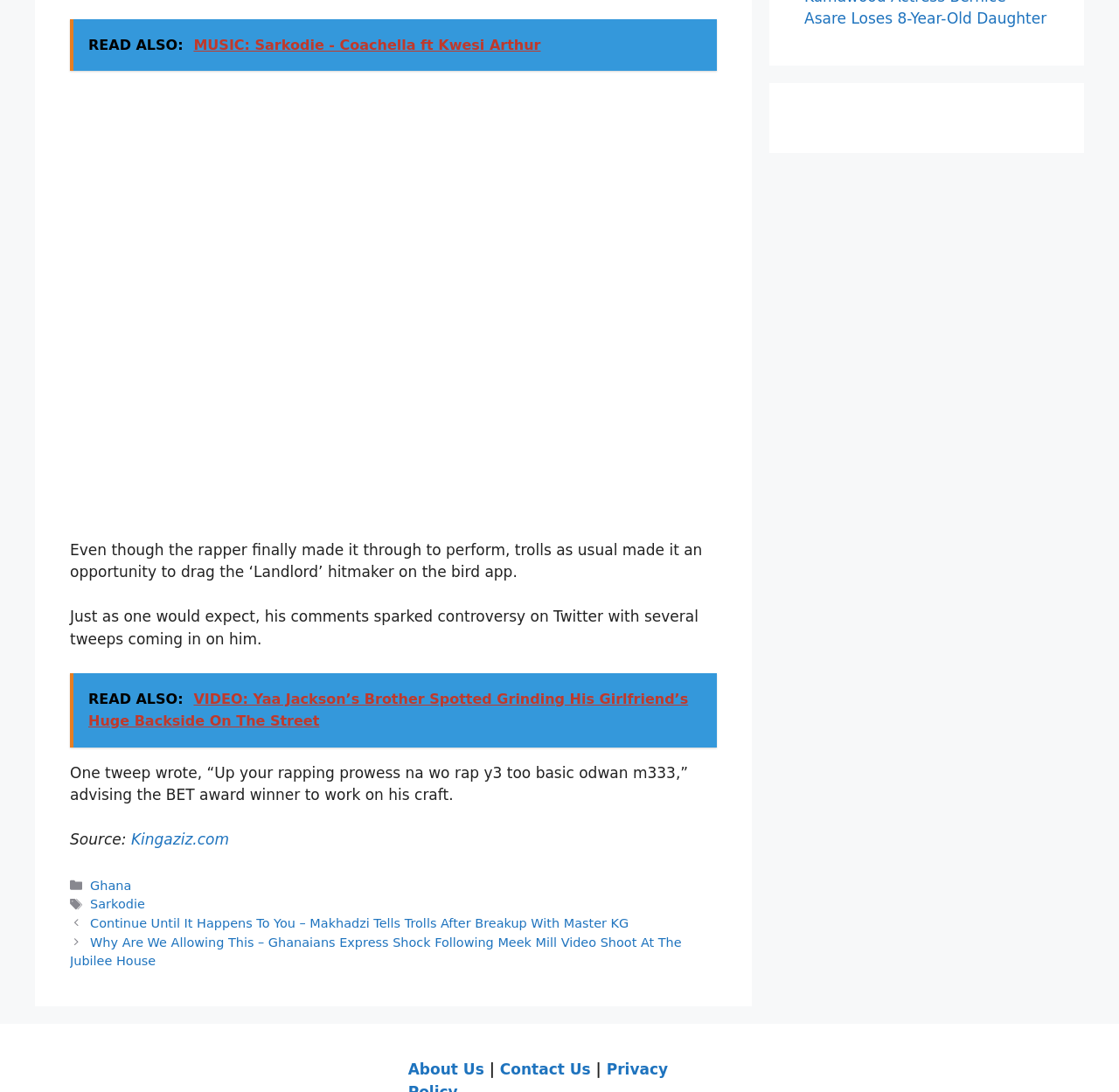Please provide the bounding box coordinates in the format (top-left x, top-left y, bottom-right x, bottom-right y). Remember, all values are floating point numbers between 0 and 1. What is the bounding box coordinate of the region described as: Sarkodie

[0.081, 0.822, 0.13, 0.835]